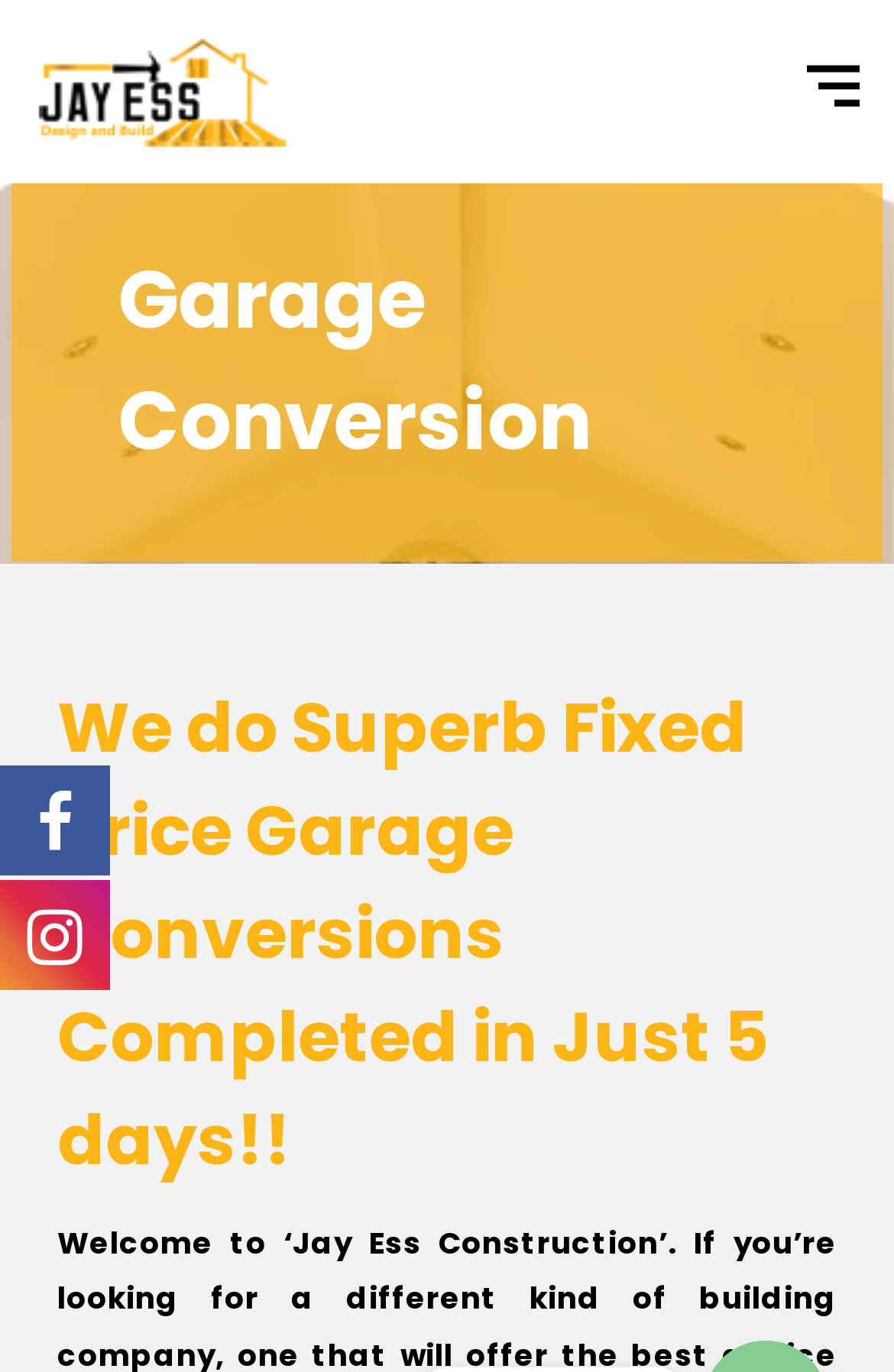Given the following UI element description: "parent_node: Name * name="author"", find the bounding box coordinates in the webpage screenshot.

None